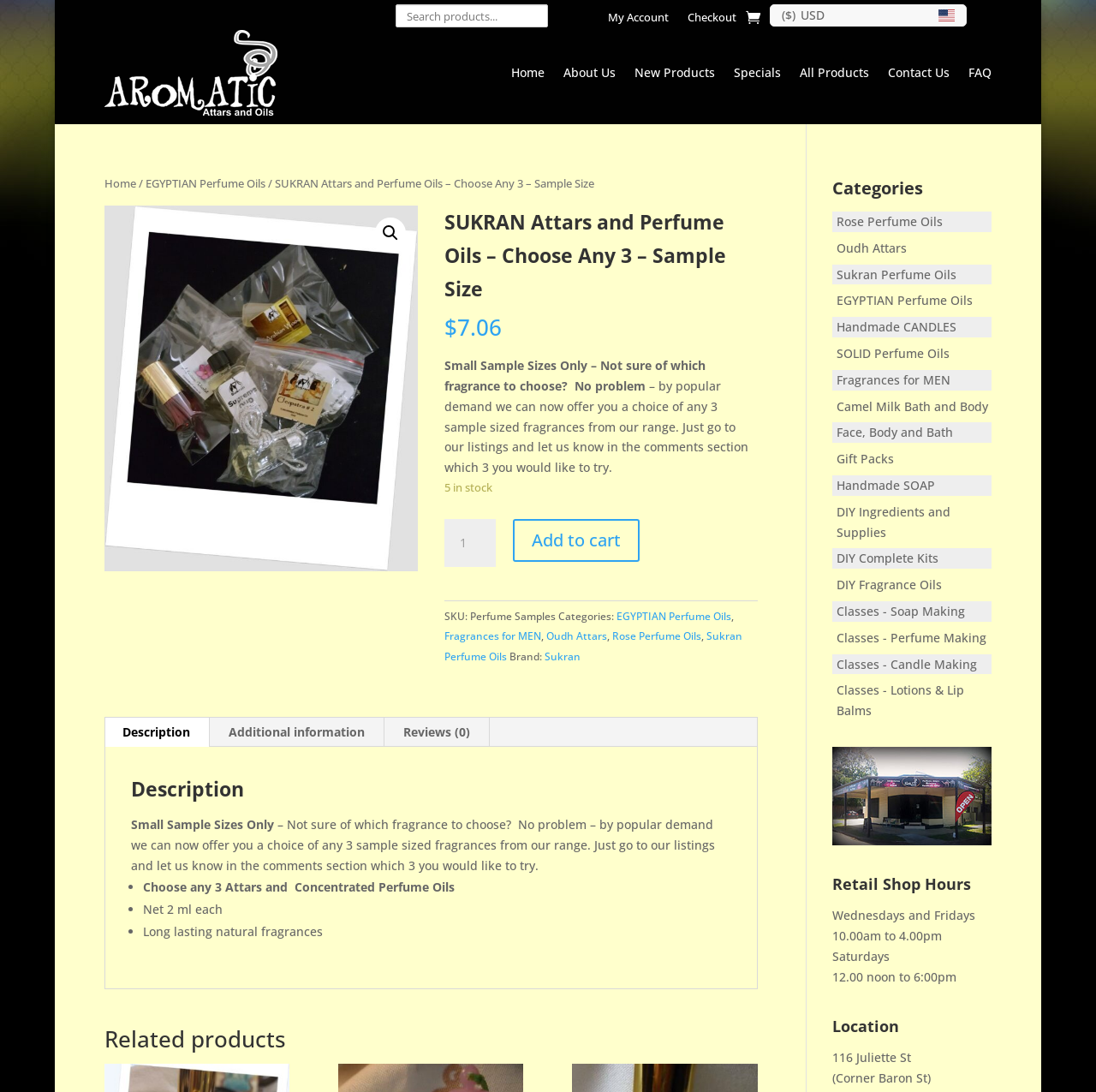Pinpoint the bounding box coordinates of the clickable area necessary to execute the following instruction: "Search for a product". The coordinates should be given as four float numbers between 0 and 1, namely [left, top, right, bottom].

[0.361, 0.004, 0.5, 0.025]